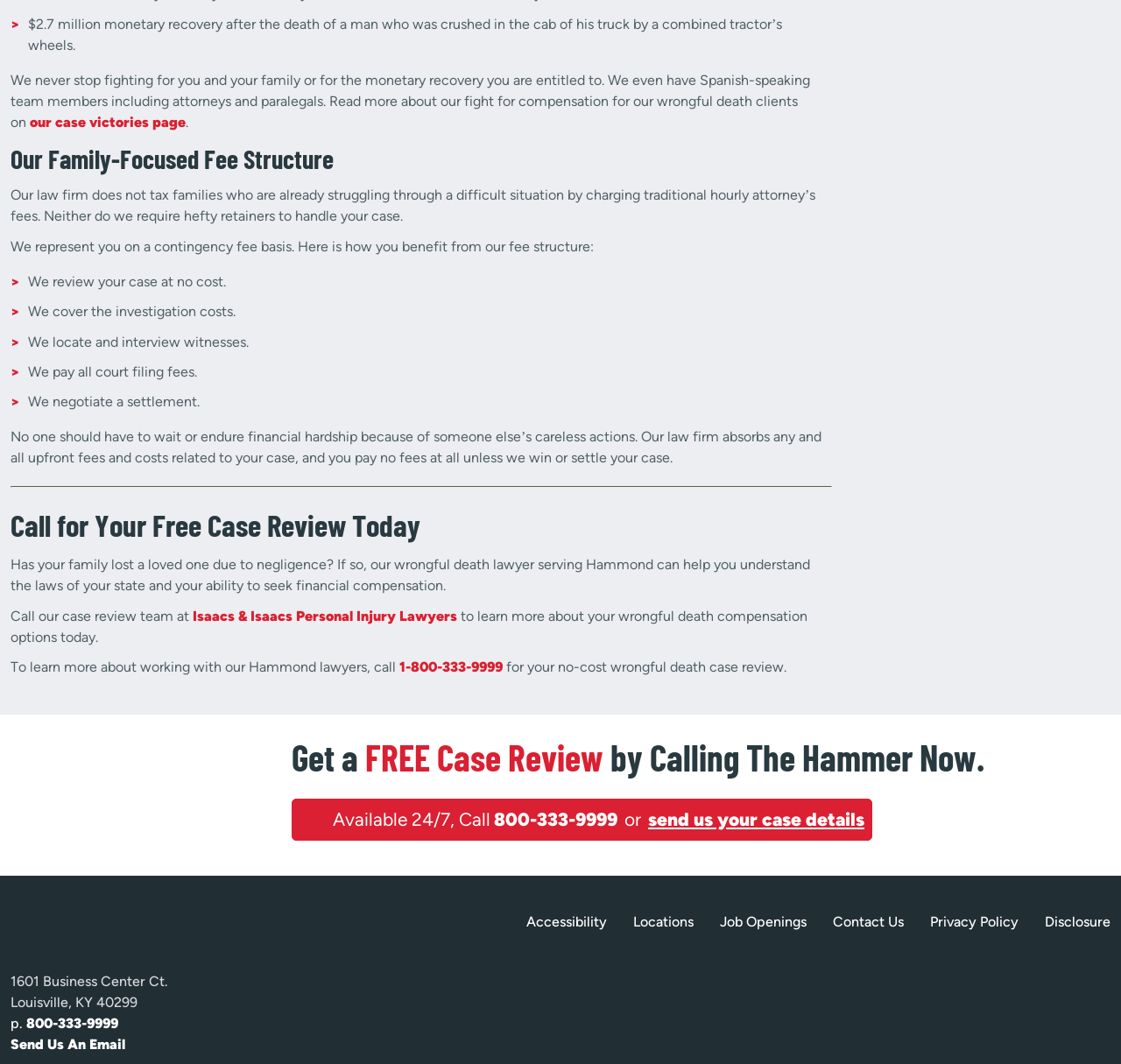What is the name of the law firm?
Answer the question using a single word or phrase, according to the image.

Isaacs & Isaacs